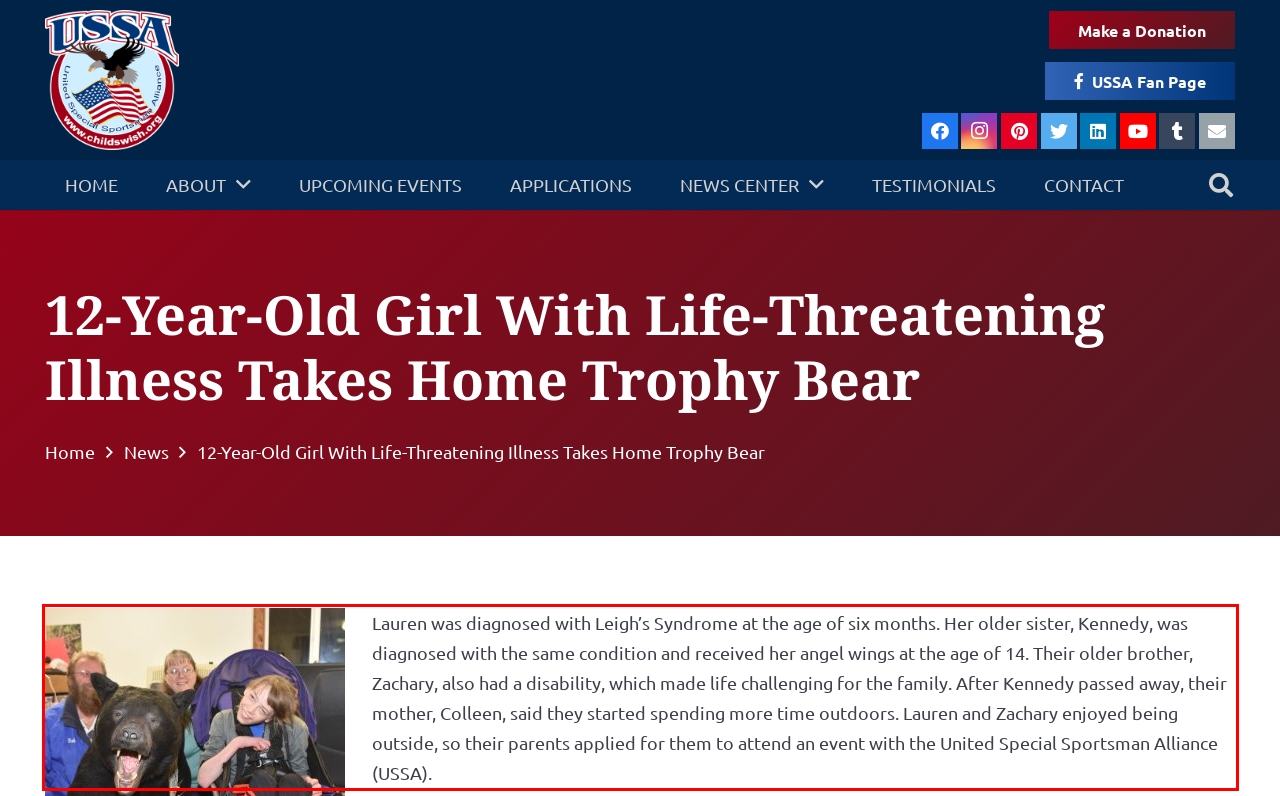You are given a screenshot with a red rectangle. Identify and extract the text within this red bounding box using OCR.

Lauren was diagnosed with Leigh’s Syndrome at the age of six months. Her older sister, Kennedy, was diagnosed with the same condition and received her angel wings at the age of 14. Their older brother, Zachary, also had a disability, which made life challenging for the family. After Kennedy passed away, their mother, Colleen, said they started spending more time outdoors. Lauren and Zachary enjoyed being outside, so their parents applied for them to attend an event with the United Special Sportsman Alliance (USSA).